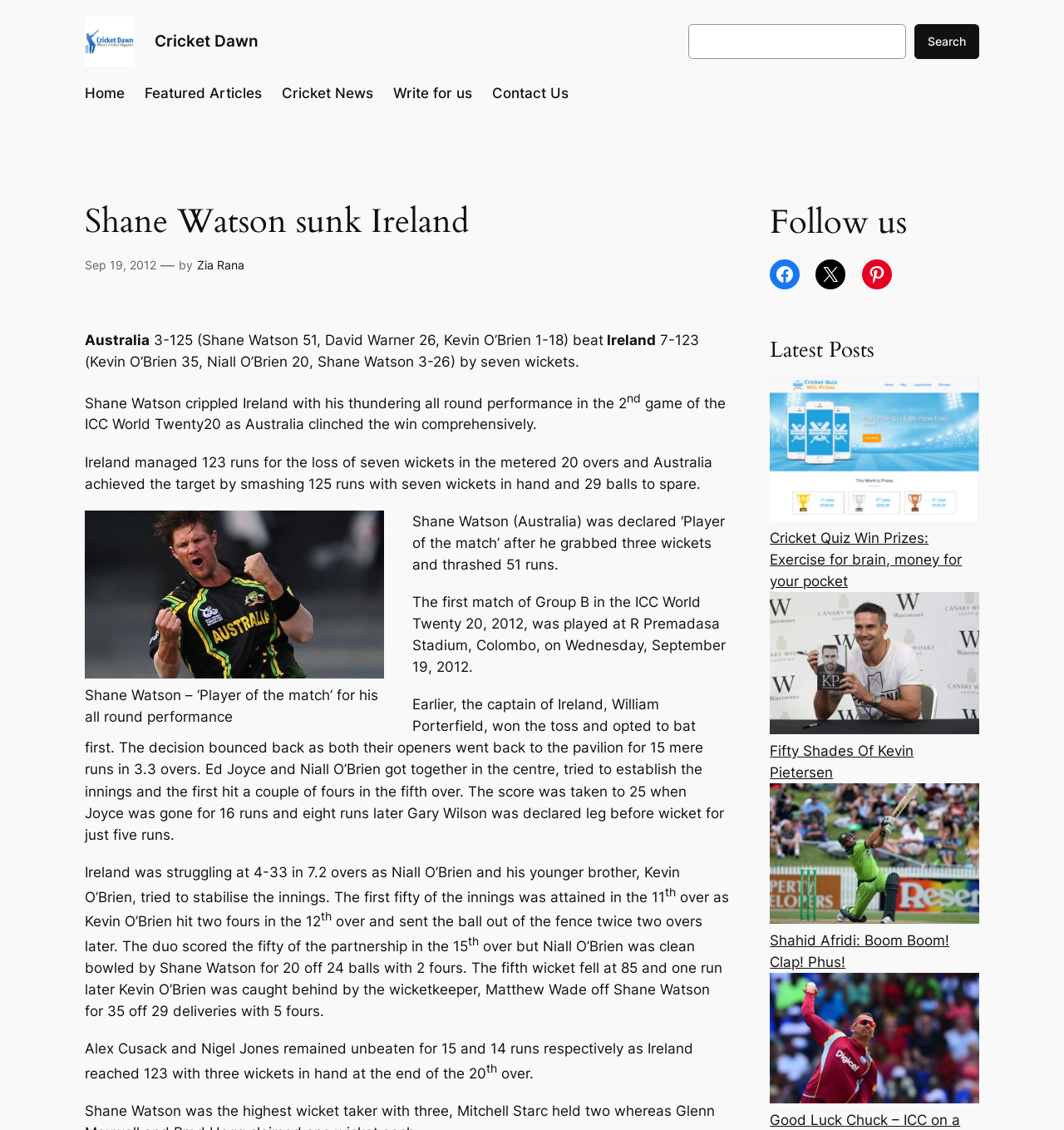Generate an in-depth caption that captures all aspects of the webpage.

The webpage is about a cricket news article titled "Shane Watson sunk Ireland – Cricket Dawn". At the top, there is a logo of "Cricket Dawn" with a link to the website's homepage. Below the logo, there is a search bar with a search button. 

To the left of the search bar, there is a navigation menu with links to "Home", "Featured Articles", "Cricket News", "Write for us", and "Contact Us". 

The main article is divided into several sections. The first section has a heading "Shane Watson sunk Ireland" followed by a timestamp "Sep 19, 2012". Below the timestamp, there is a byline "by Zia Rana". 

The article describes a cricket match between Australia and Ireland, where Shane Watson's all-round performance helped Australia win the match comprehensively. The article provides details of the match, including the scores, wickets taken, and notable performances by players. 

There is an image of Shane Watson with a caption "Shane Watson - 'Player of the match' for his all-round performance" in the middle of the article. 

Towards the bottom of the page, there are links to follow the website on social media platforms like Facebook, Pinterest, and others. Below that, there is a section titled "Latest Posts" with links to other cricket-related articles, each with a thumbnail image.